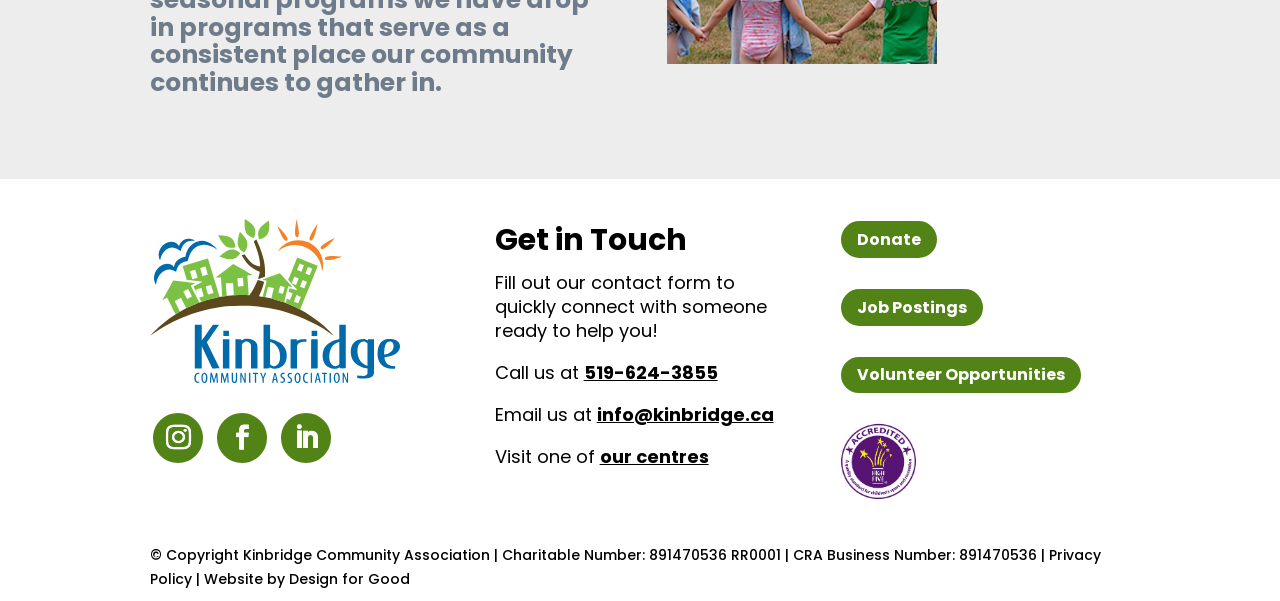Please identify the bounding box coordinates of the clickable element to fulfill the following instruction: "Explore Soft Skills Solutions". The coordinates should be four float numbers between 0 and 1, i.e., [left, top, right, bottom].

[0.243, 0.809, 0.288, 0.86]